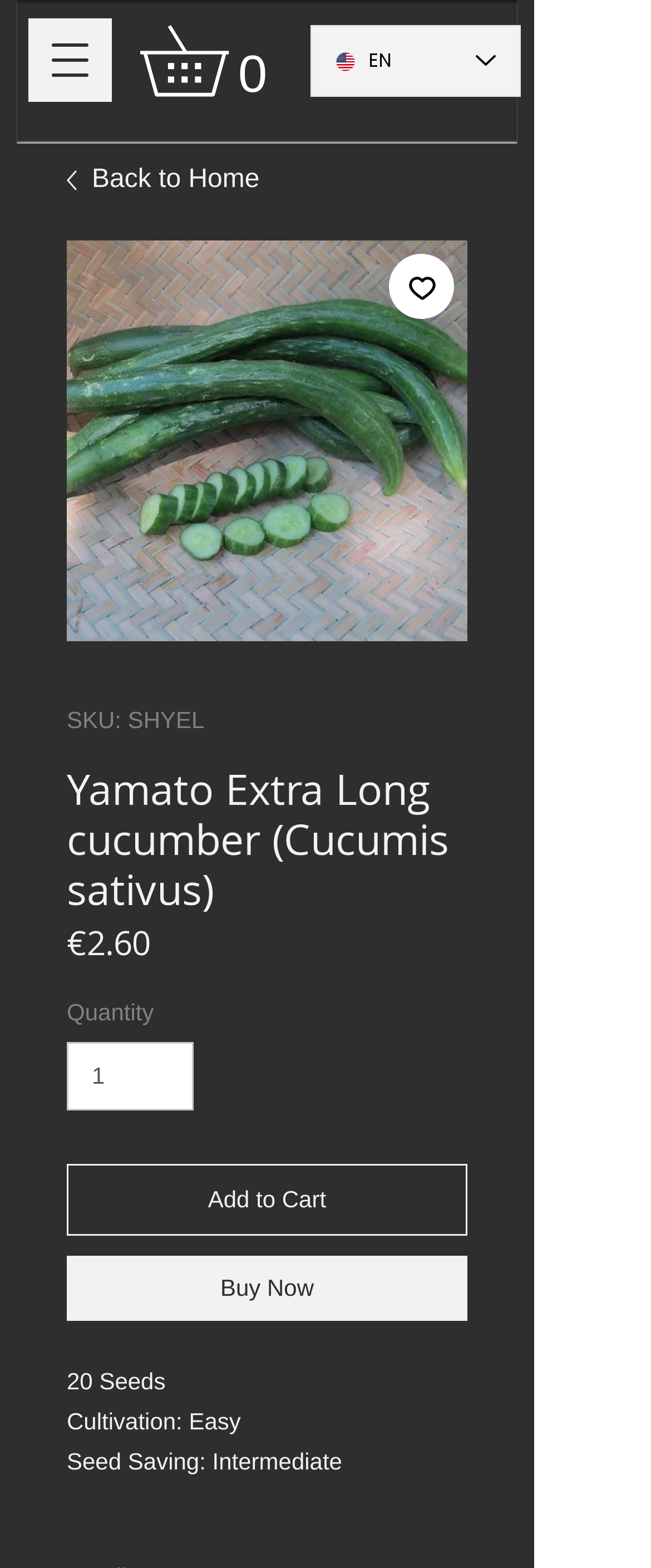Please provide a detailed answer to the question below based on the screenshot: 
How many seeds are included in the product?

I found the number of seeds by looking at the text '20 Seeds' which is located at the bottom of the product description.